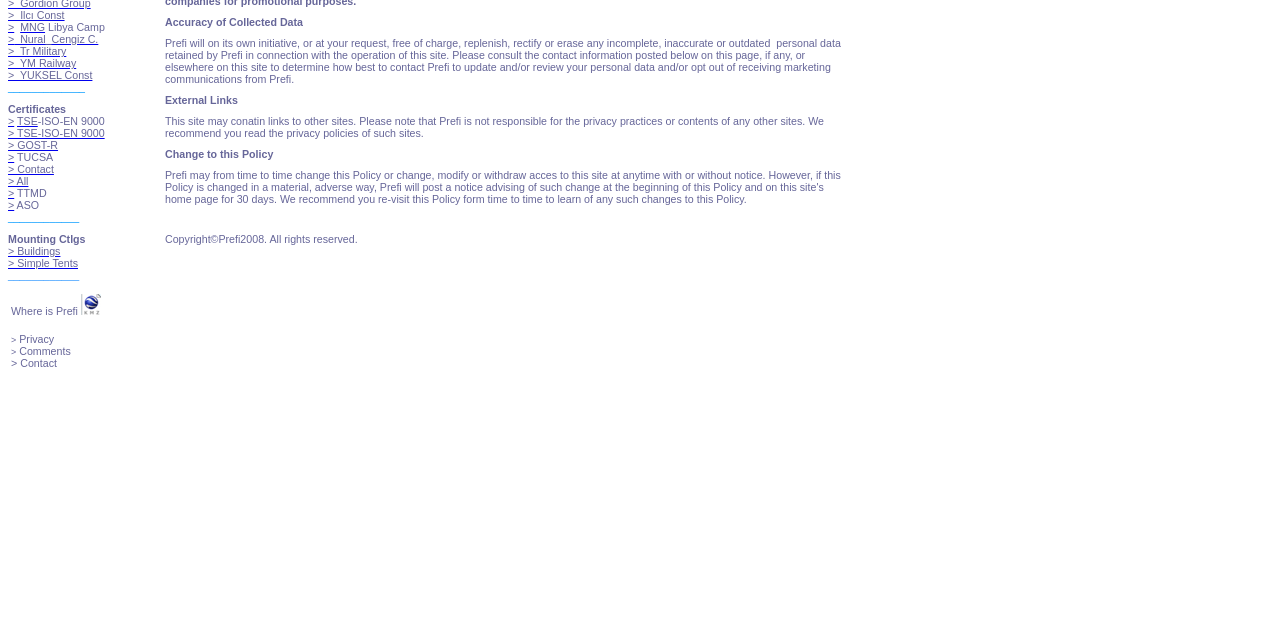From the given element description: "> Tr Military", find the bounding box for the UI element. Provide the coordinates as four float numbers between 0 and 1, in the order [left, top, right, bottom].

[0.006, 0.073, 0.052, 0.089]